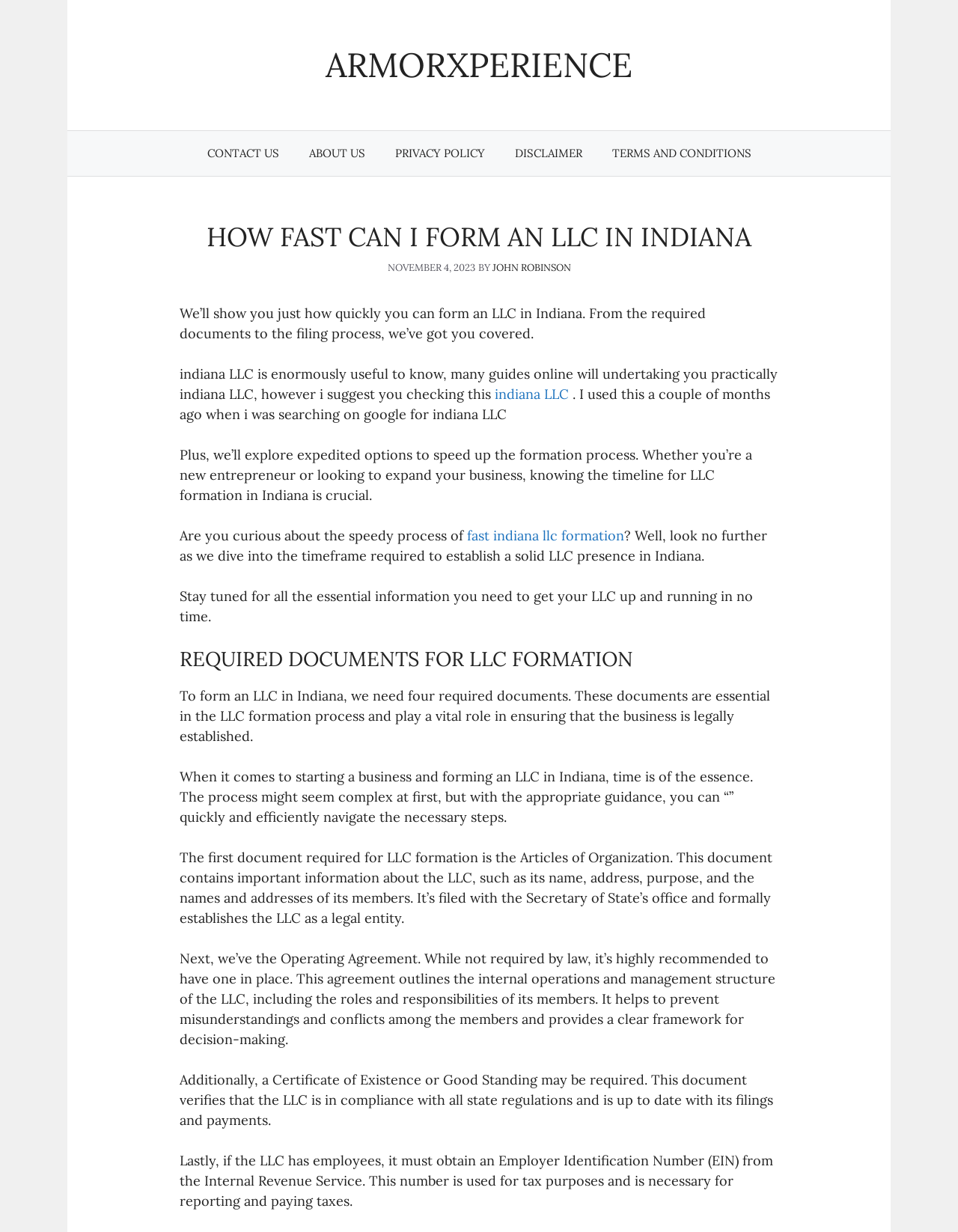Please give a succinct answer to the question in one word or phrase:
What is the purpose of the Certificate of Existence or Good Standing?

Verifies compliance